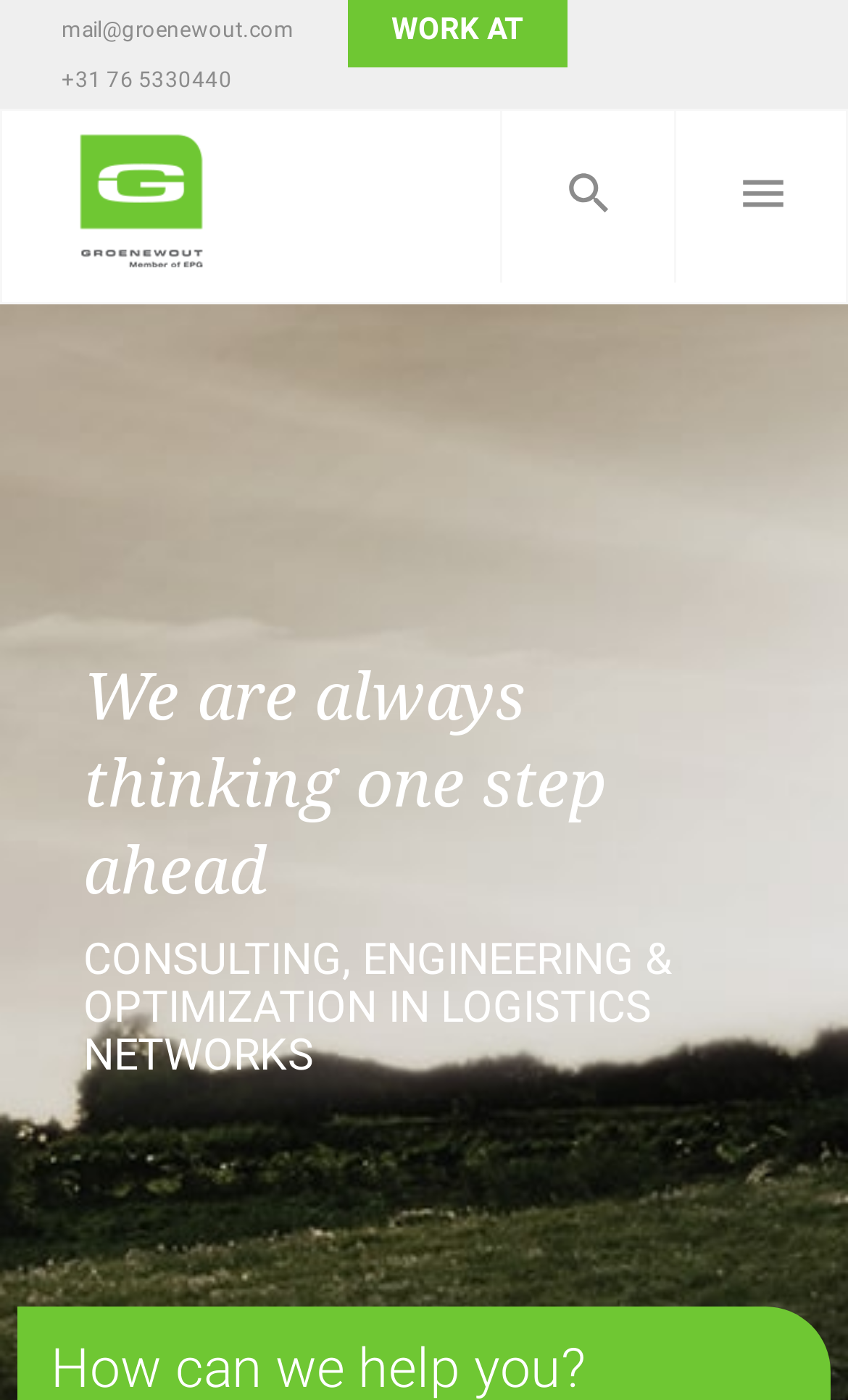How many links are there in the top navigation menu?
From the details in the image, provide a complete and detailed answer to the question.

I counted the number of link elements in the top navigation menu, which are 'Menu', 'Search', and the phone number link. Therefore, there are 3 links in total.